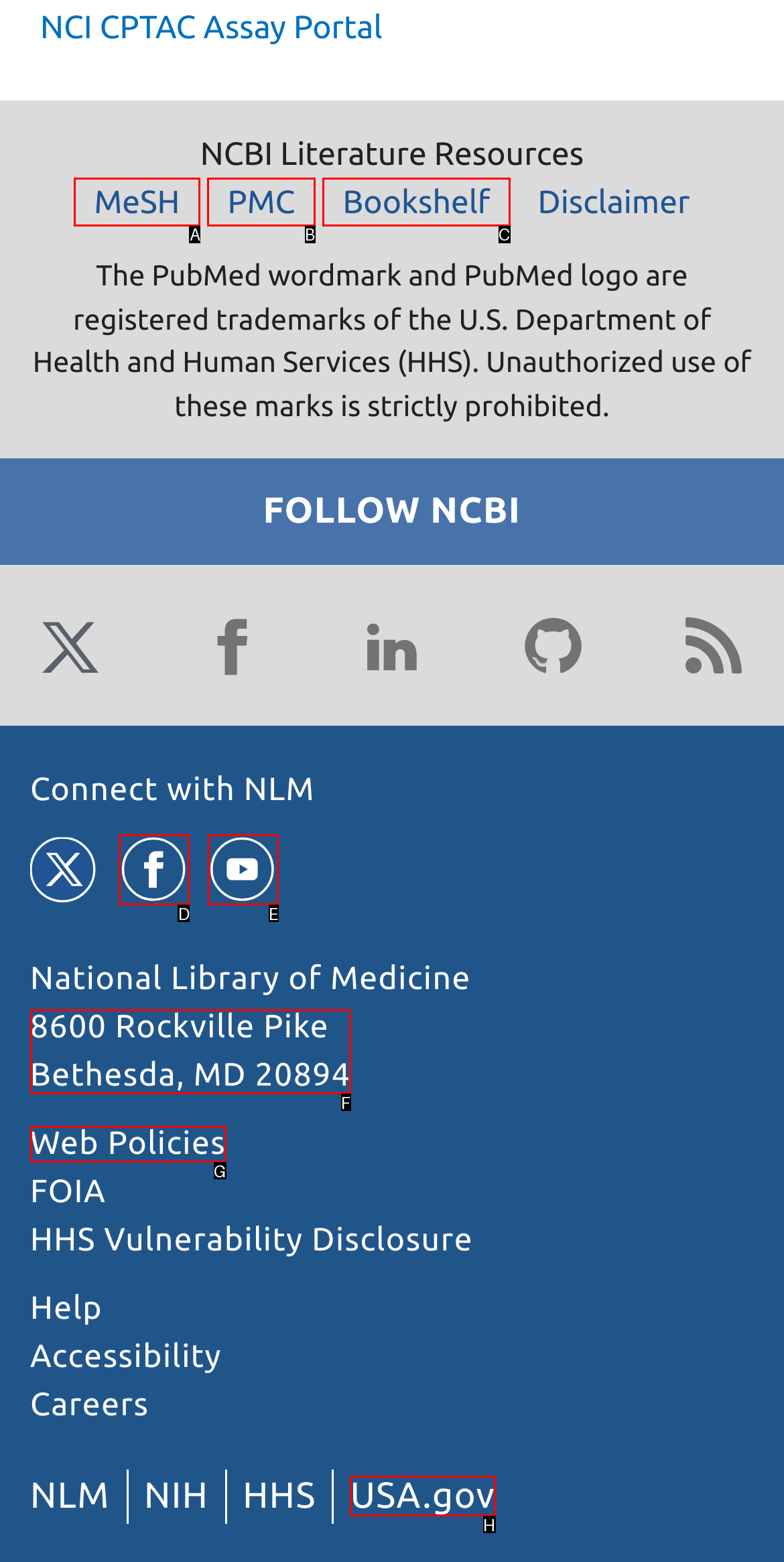Match the element description: PMC to the correct HTML element. Answer with the letter of the selected option.

B